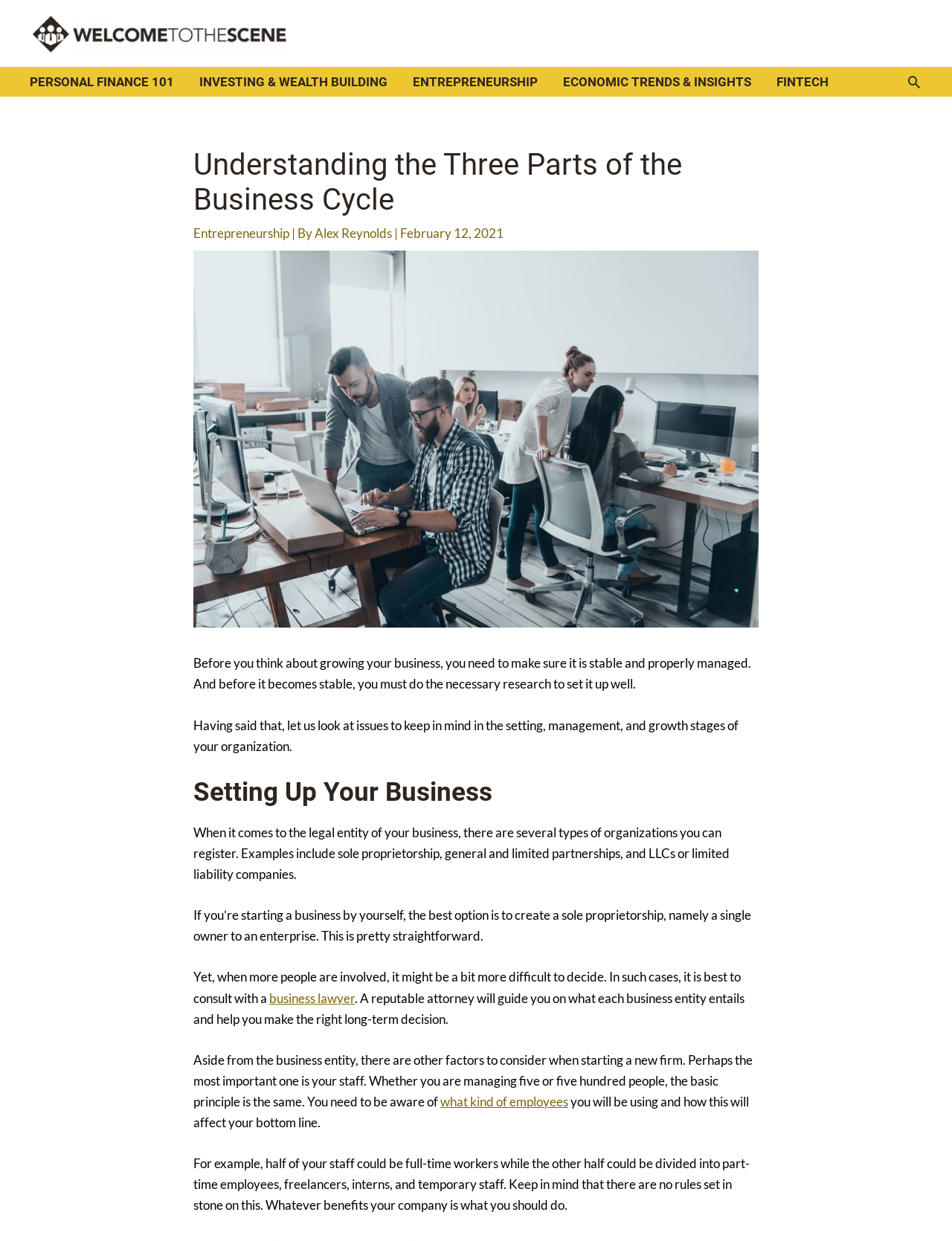What type of business entity is recommended for a single owner?
Craft a detailed and extensive response to the question.

According to the webpage, when it comes to the legal entity of a business, a sole proprietorship is recommended for a single owner. The text states 'If you’re starting a business by yourself, the best option is to create a sole proprietorship, namely a single owner to an enterprise.' Therefore, the answer is sole proprietorship.